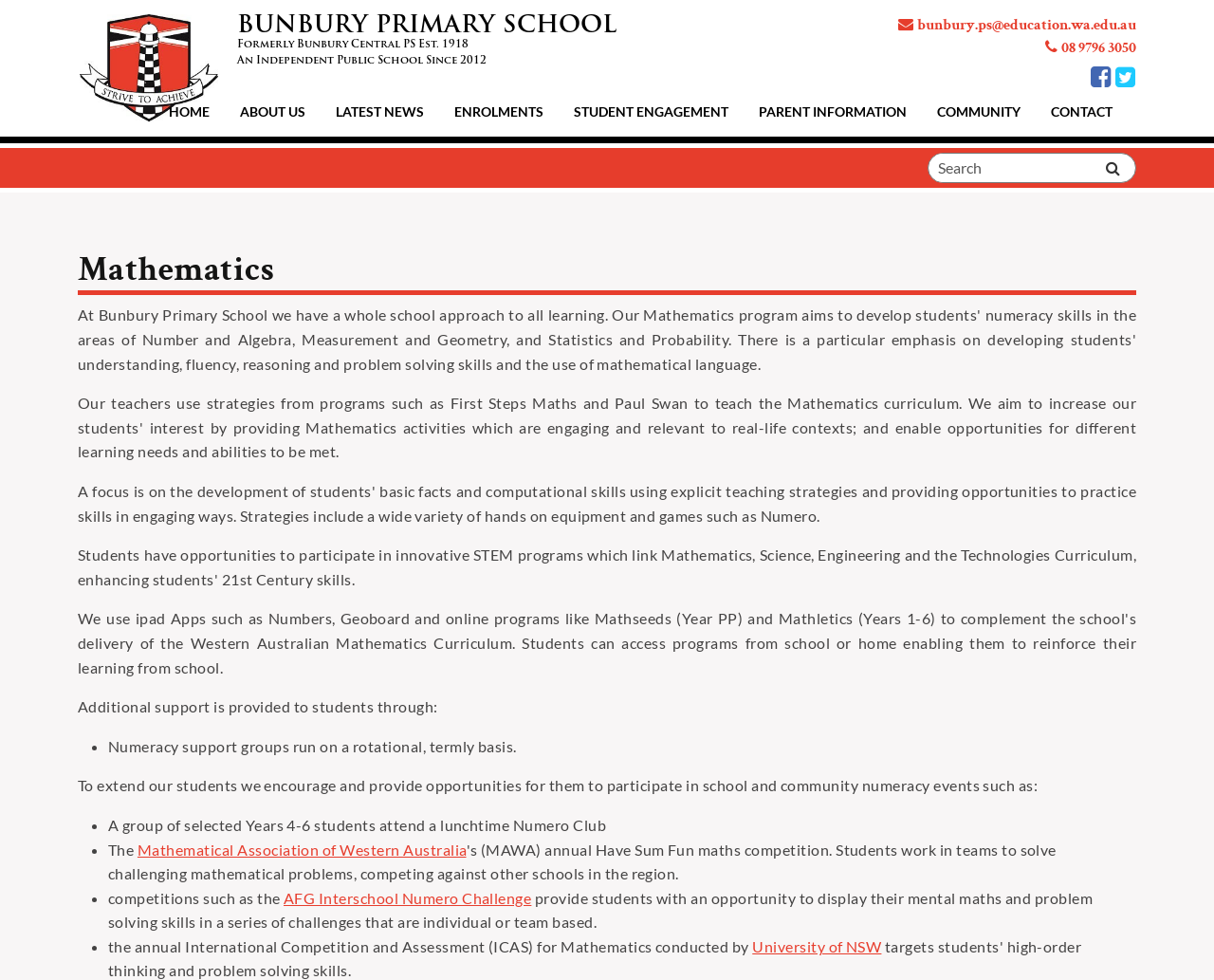Can you specify the bounding box coordinates for the region that should be clicked to fulfill this instruction: "Search for something".

[0.77, 0.157, 0.903, 0.186]